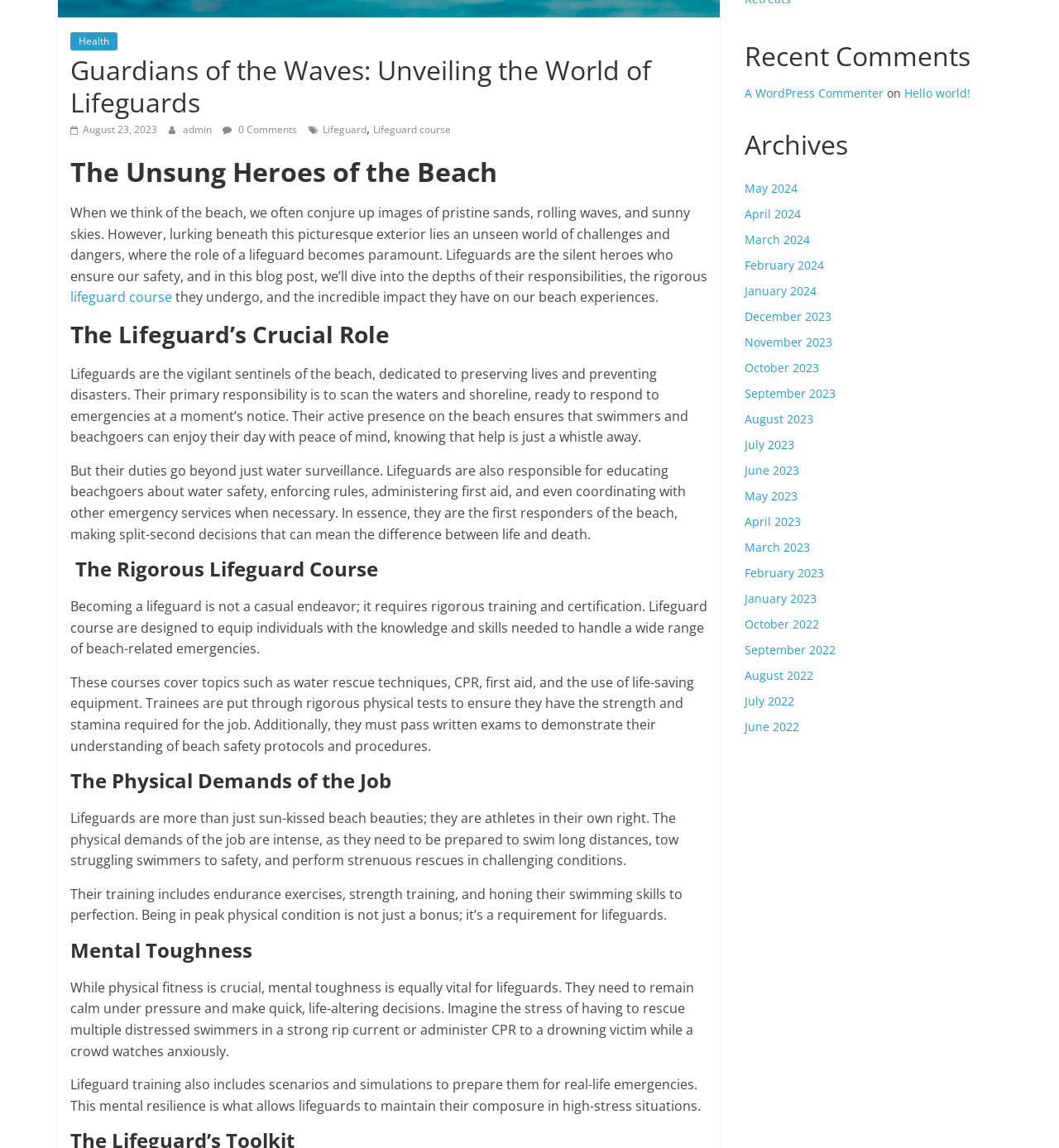Using floating point numbers between 0 and 1, provide the bounding box coordinates in the format (top-left x, top-left y, bottom-right x, bottom-right y). Locate the UI element described here: Hdfc Bank Ltd IFSC Code

None